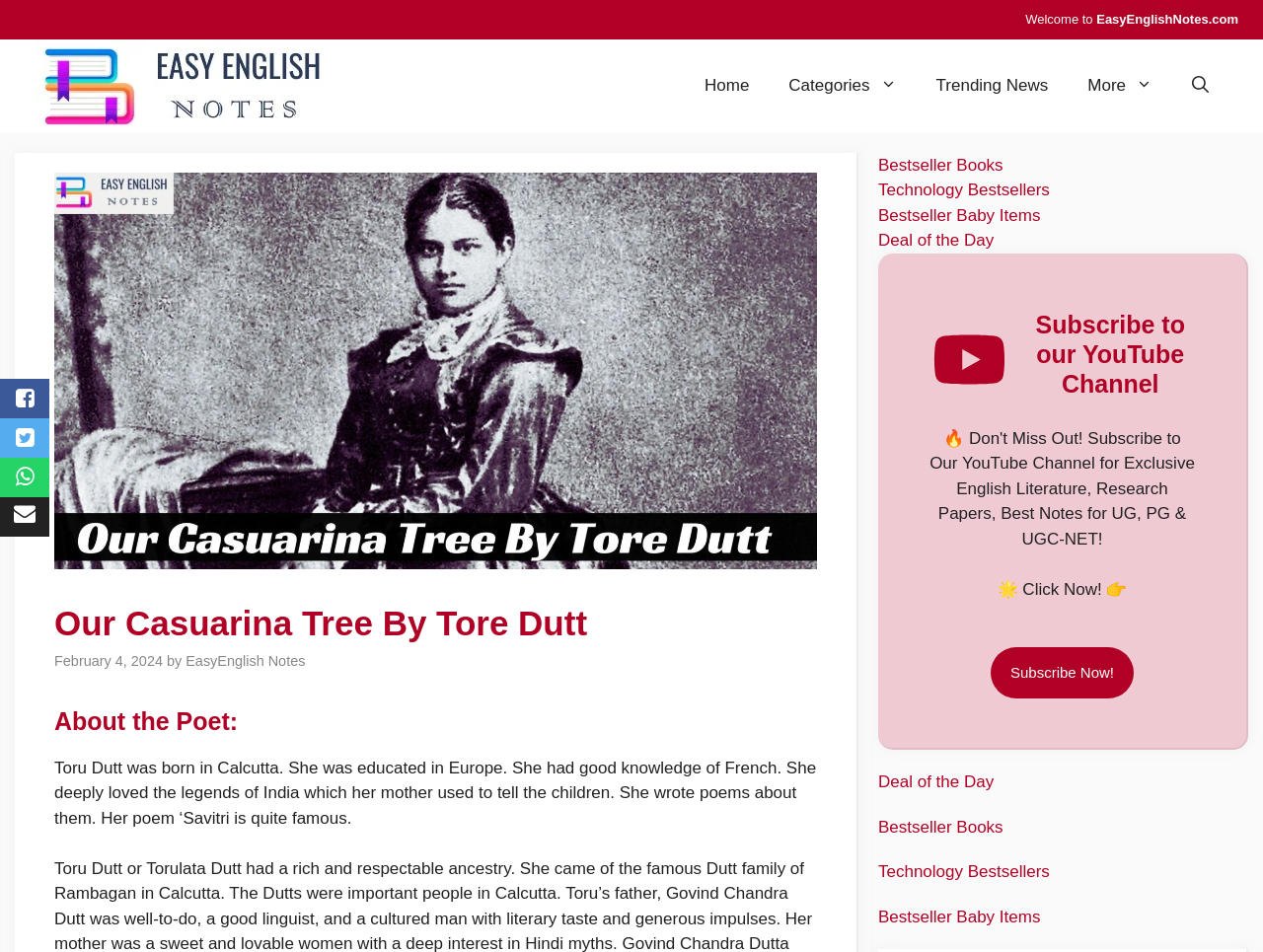Give a full account of the webpage's elements and their arrangement.

The webpage is about "Our Casuarina Tree By Tore Dutt" and appears to be an educational resource. At the top, there is a banner with a logo and a link to "Easy English Notes" on the left, and a navigation menu on the right with links to "Home", "Categories", "Trending News", and "More". Below the banner, there is a large image related to the poem "Our Casuarina Tree By Tore Dutt".

The main content area is divided into sections. The first section has a heading "Our Casuarina Tree By Tore Dutt" followed by the date "February 4, 2024" and a link to "EasyEnglish Notes". Below this, there is a section about the poet, Toru Dutt, which provides a brief biography.

To the right of the main content area, there are several links to other resources, including "Bestseller Books", "Technology Bestsellers", "Bestseller Baby Items", and "Deal of the Day". These links are repeated at the bottom of the page.

Further down, there is a section with a heading "Subscribe to our YouTube Channel" and a link to subscribe. Below this, there is a call-to-action button "Subscribe Now!" and a link to "Deal of the Day".

At the very bottom of the page, there are four social media links represented by icons.